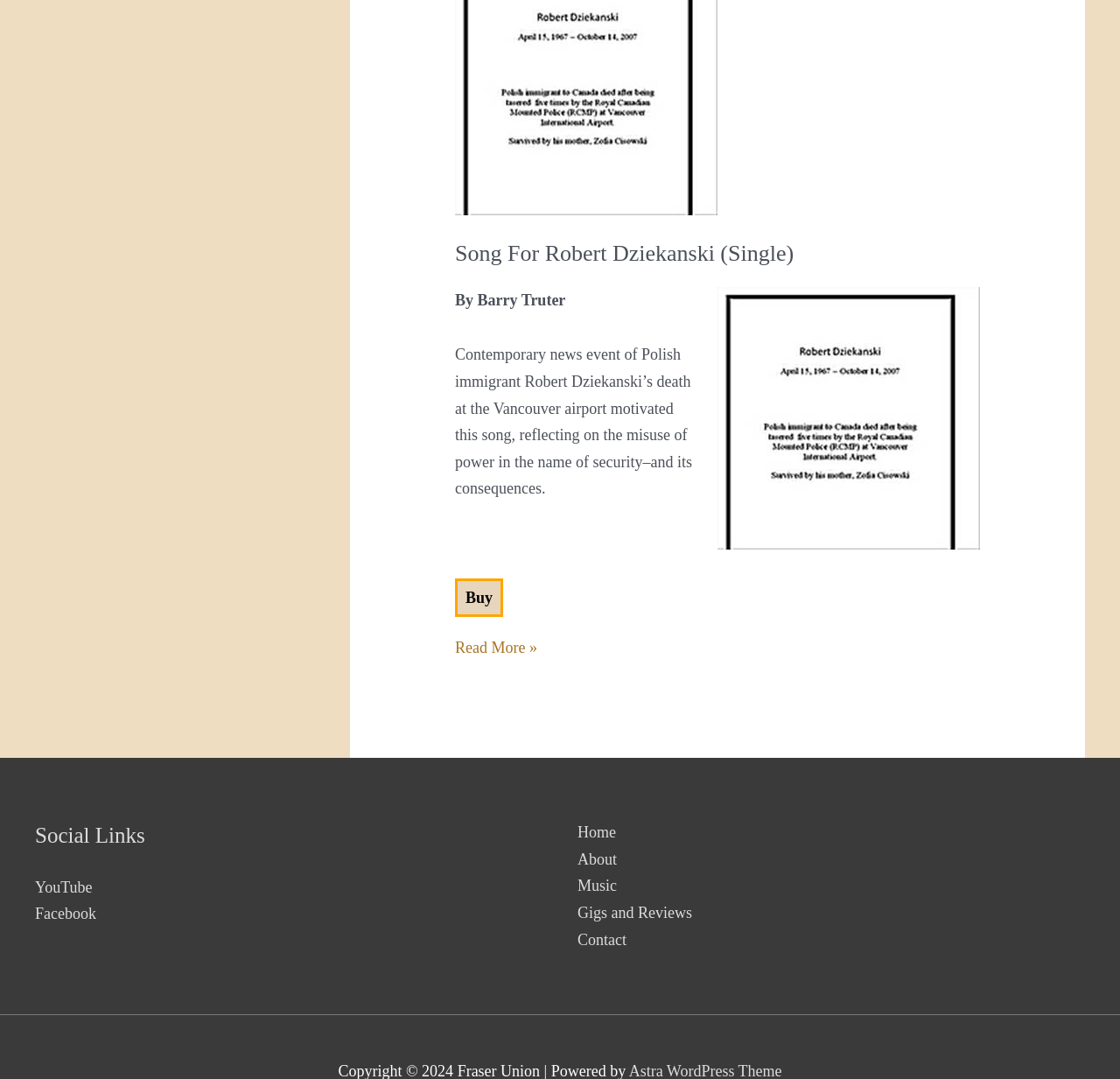Provide the bounding box coordinates for the specified HTML element described in this description: "Gigs and Reviews". The coordinates should be four float numbers ranging from 0 to 1, in the format [left, top, right, bottom].

[0.516, 0.838, 0.618, 0.854]